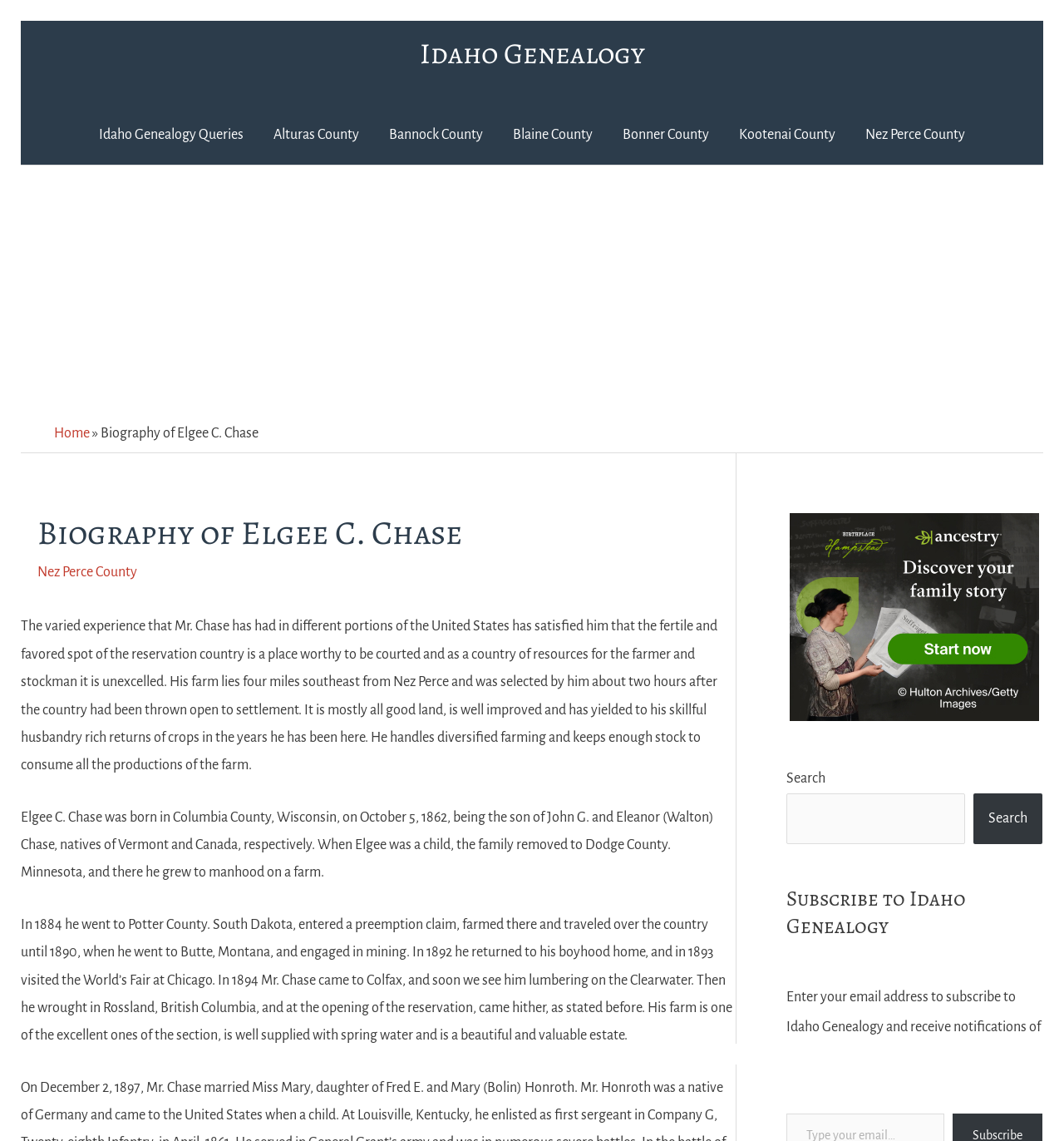Locate and provide the bounding box coordinates for the HTML element that matches this description: "Home".

[0.051, 0.373, 0.084, 0.386]